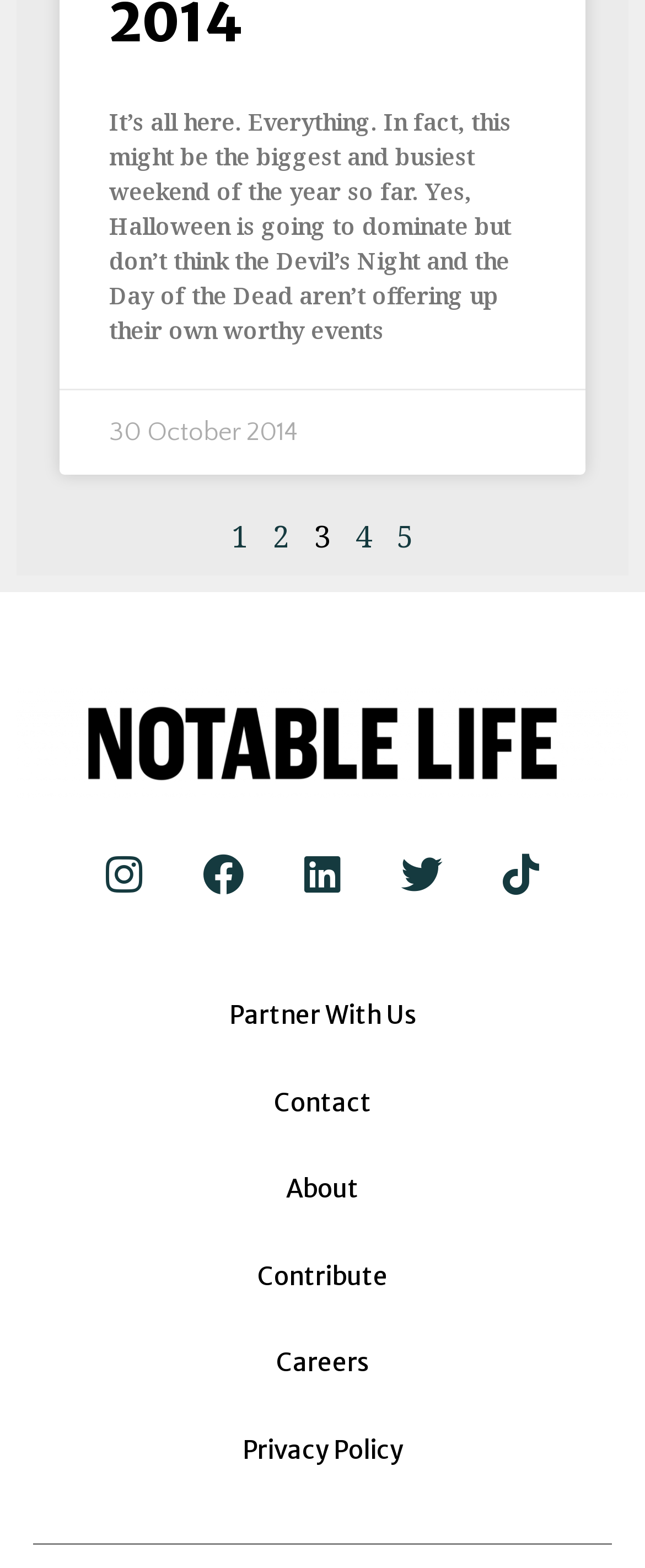Identify the bounding box coordinates of the part that should be clicked to carry out this instruction: "View more artworks".

None